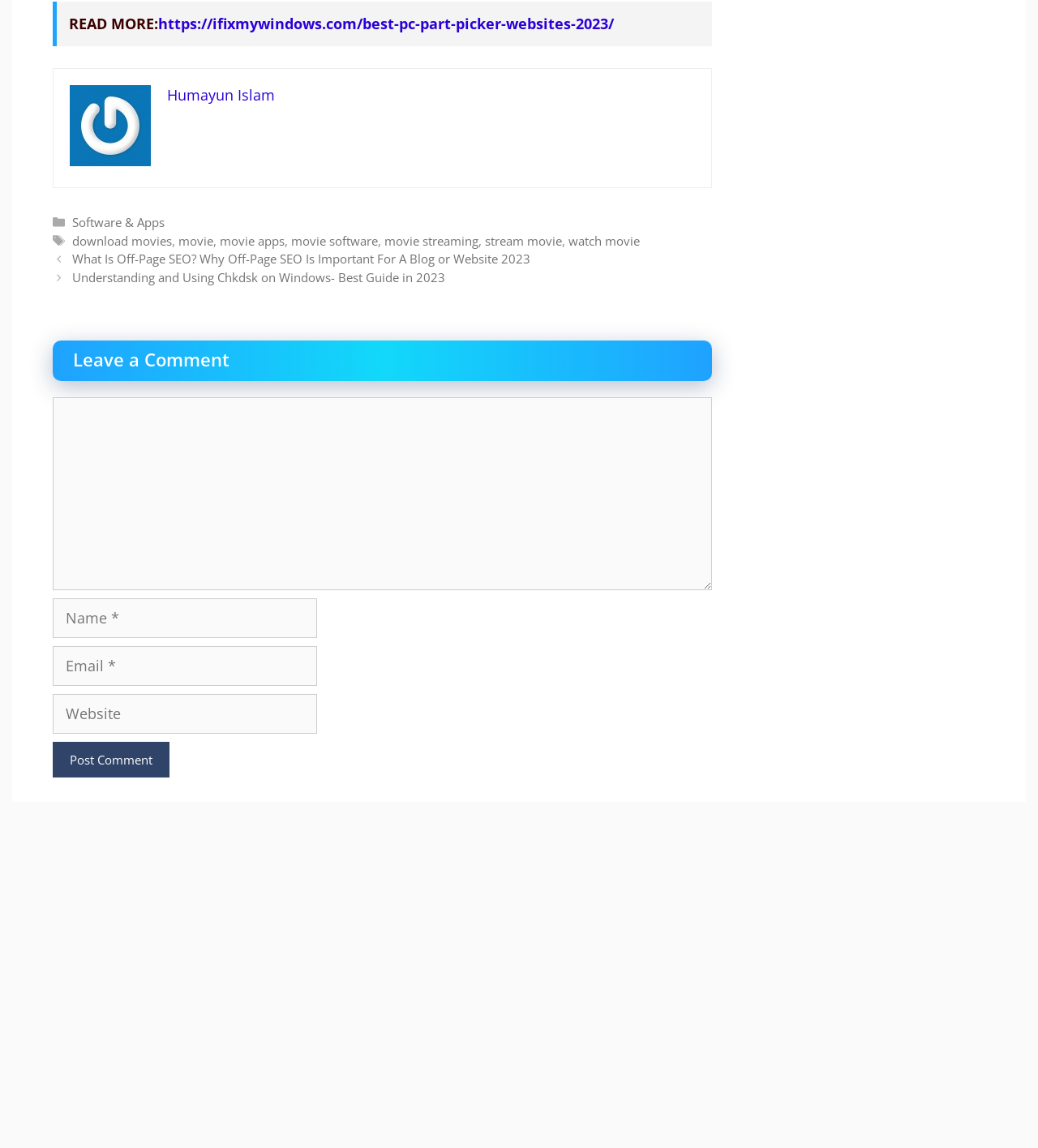Please respond to the question using a single word or phrase:
How many links are in the footer section?

8